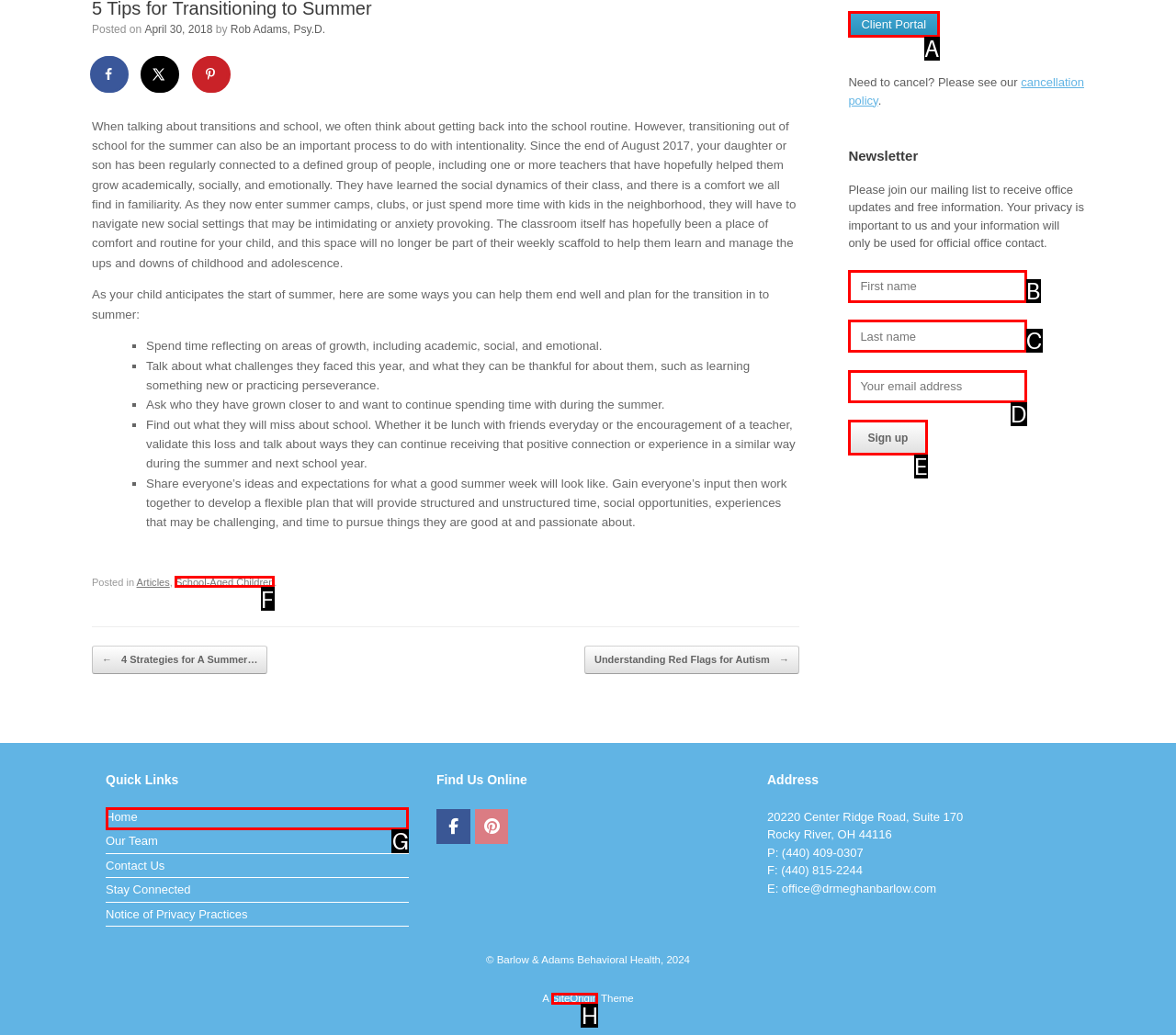Choose the HTML element that corresponds to the description: SiteOrigin
Provide the answer by selecting the letter from the given choices.

H